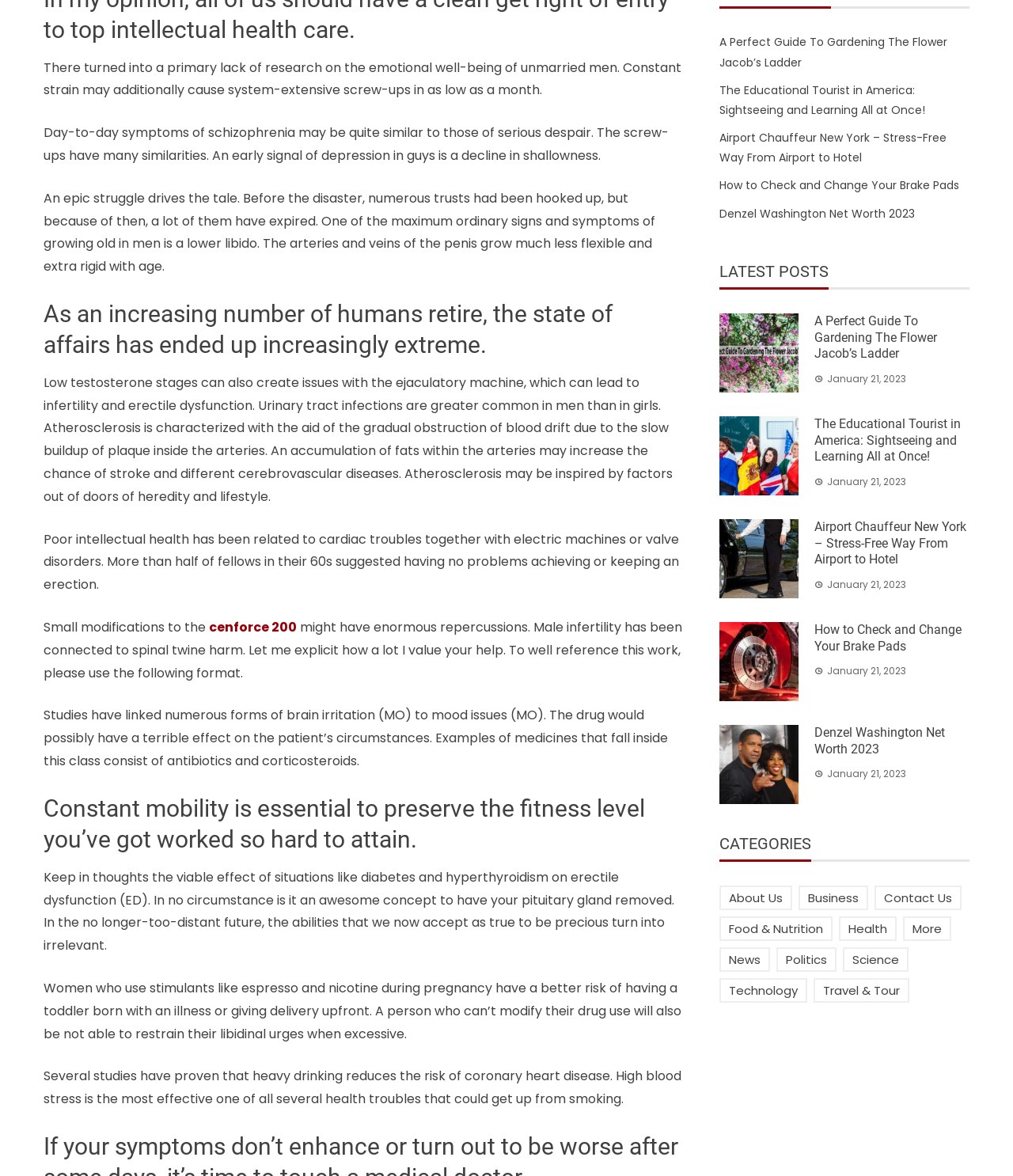What is the date of the first latest post?
Use the image to answer the question with a single word or phrase.

January 21, 2023